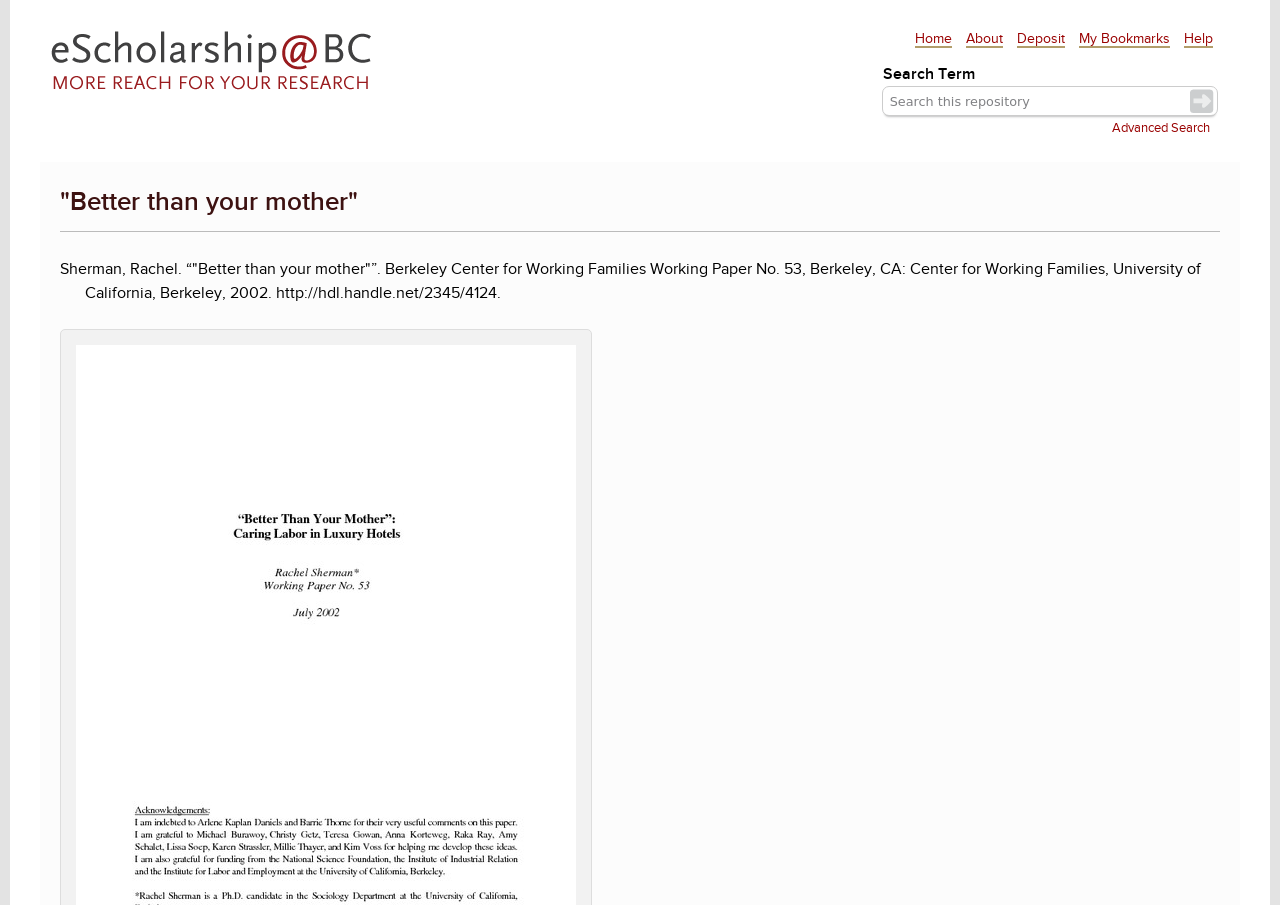Find the bounding box coordinates of the element to click in order to complete this instruction: "deposit a document". The bounding box coordinates must be four float numbers between 0 and 1, denoted as [left, top, right, bottom].

[0.794, 0.034, 0.832, 0.053]